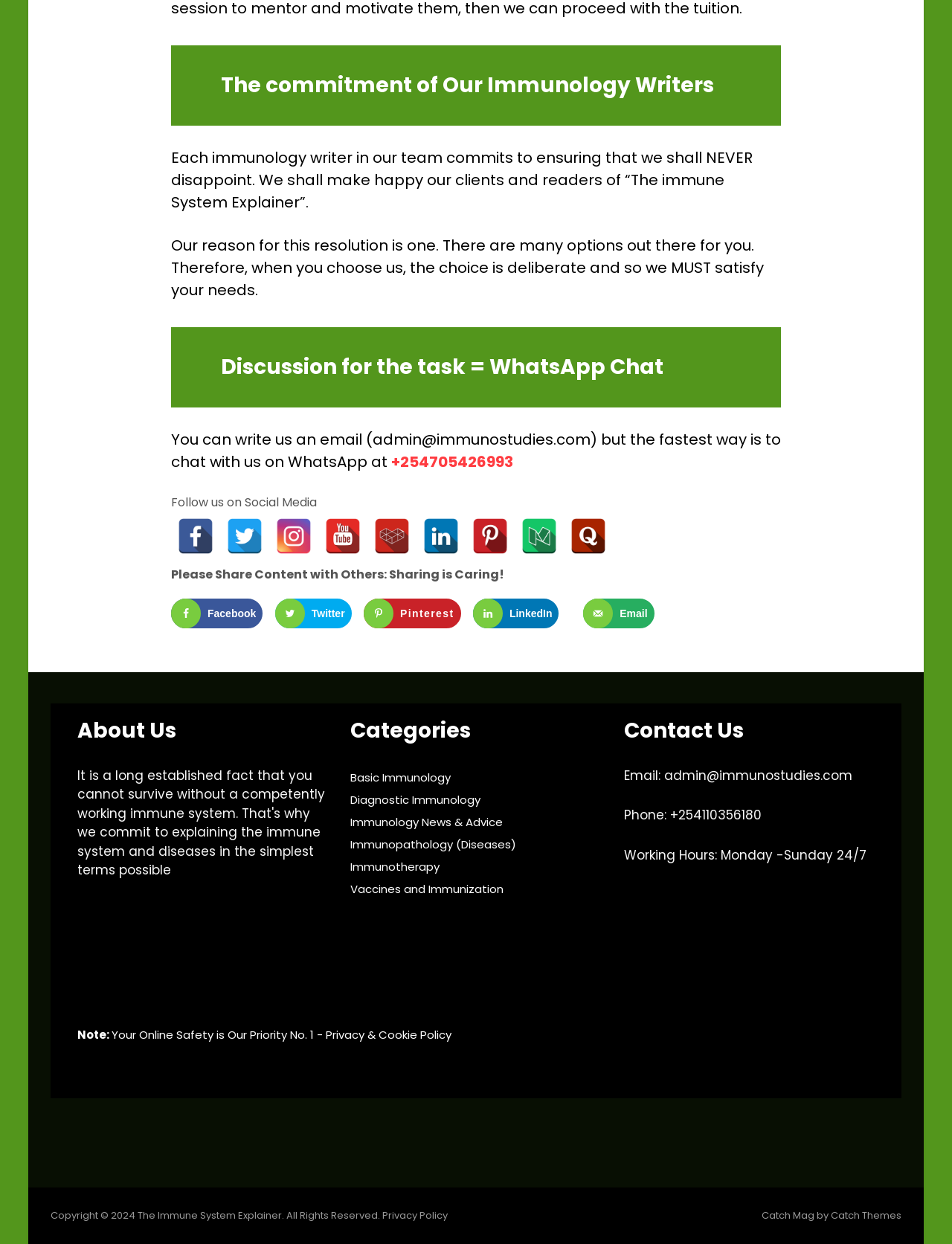What social media platforms can I follow the team on?
Please give a detailed and elaborate explanation in response to the question.

The team can be followed on various social media platforms, including Facebook, Twitter, Instagram, YouTube, YouTube Gaming, LinkedIn, Pinterest, Medium, and Quora, as indicated by the links and images in the 'Follow us on Social Media' section.